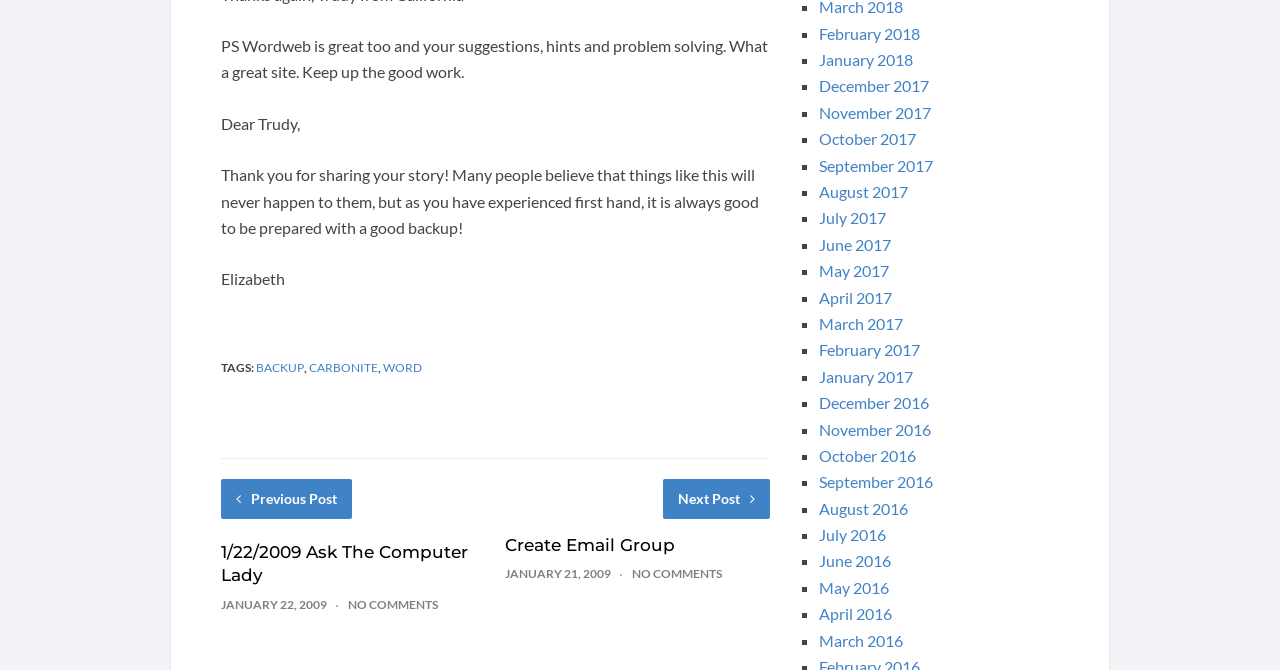Locate the bounding box coordinates of the element you need to click to accomplish the task described by this instruction: "Click on the 'BACKUP' tag".

[0.2, 0.537, 0.238, 0.559]